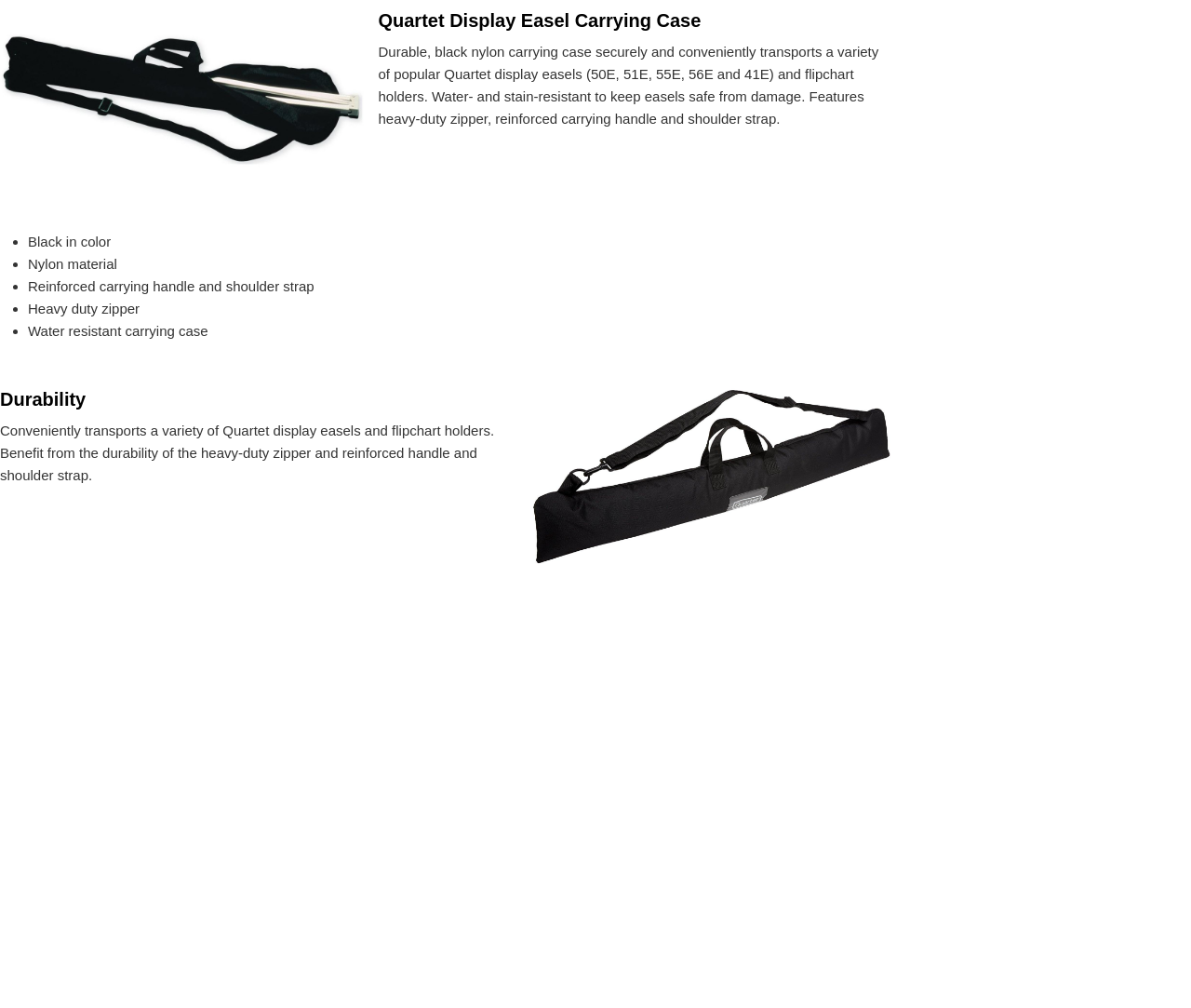What is the color of the Quartet Display Easel Carrying Case?
Answer the question with detailed information derived from the image.

The answer can be found in the bullet points section, where it is mentioned that the carrying case is 'Black in color'.